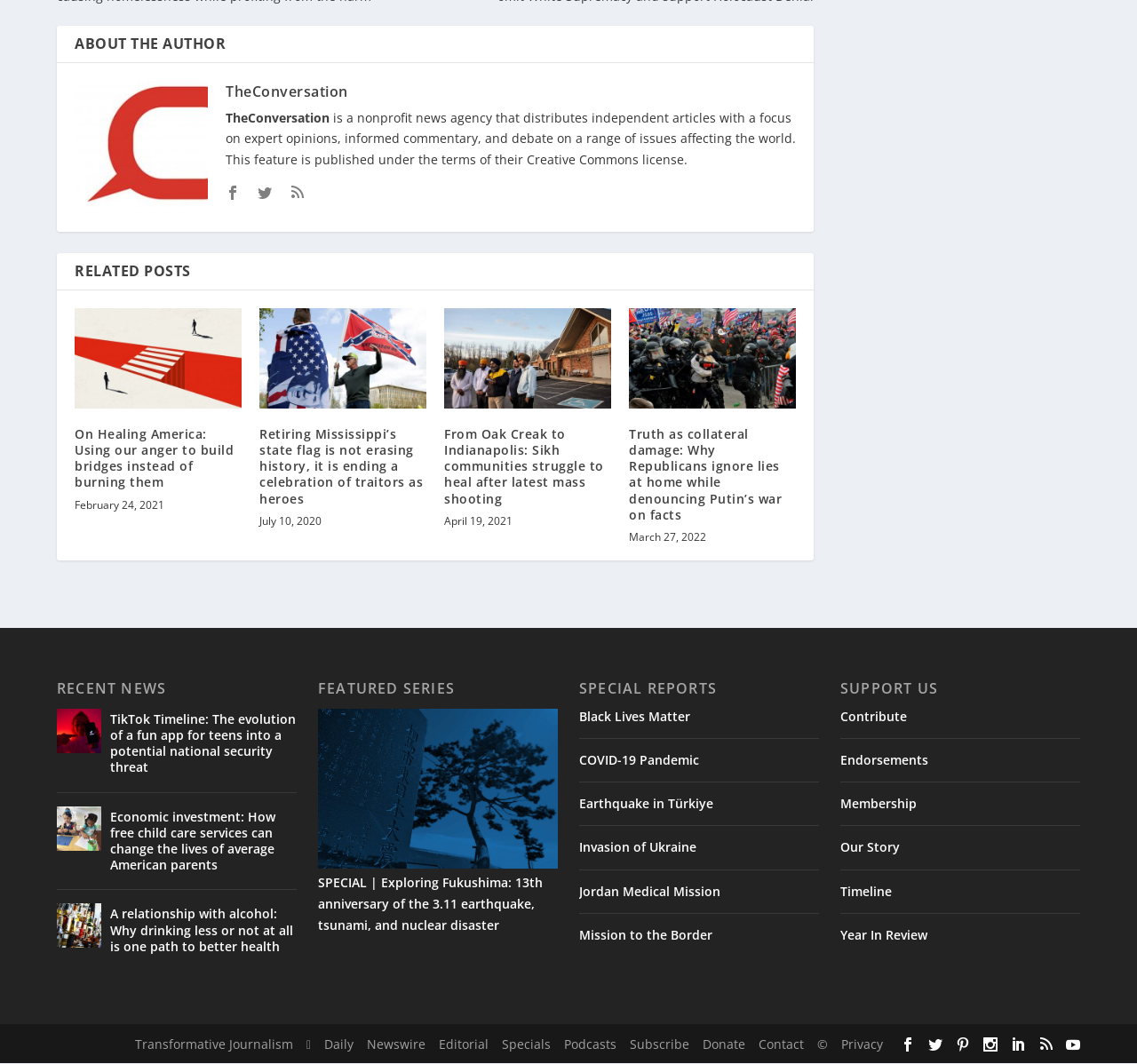Provide a single word or phrase answer to the question: 
How many featured series are listed?

1